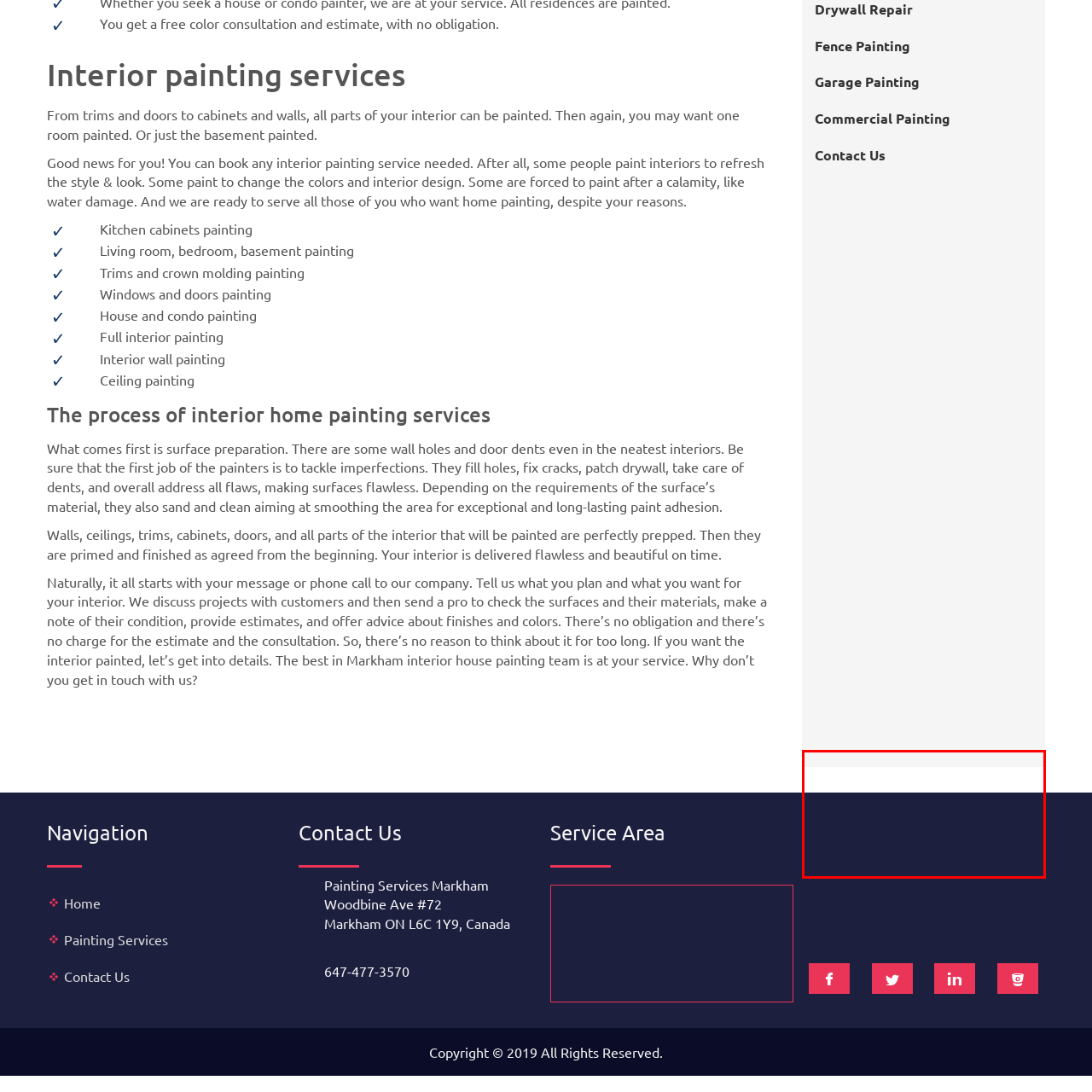Illustrate the image within the red boundary with a detailed caption.

The image depicted here serves as a visual reference connected to the various painting services offered. It complements the textual information on the webpage, which emphasizes the extensive range of interior painting solutions available, including kitchen cabinets, living rooms, and complete interior walls. The image is situated prominently on the page, designed to capture the viewer's attention as they explore options for enhancing their home interiors. It plays a critical role in conveying the professionalism and quality of the painting services provided, reinforcing the message of a customer-oriented approach that begins with free consultations and estimates.